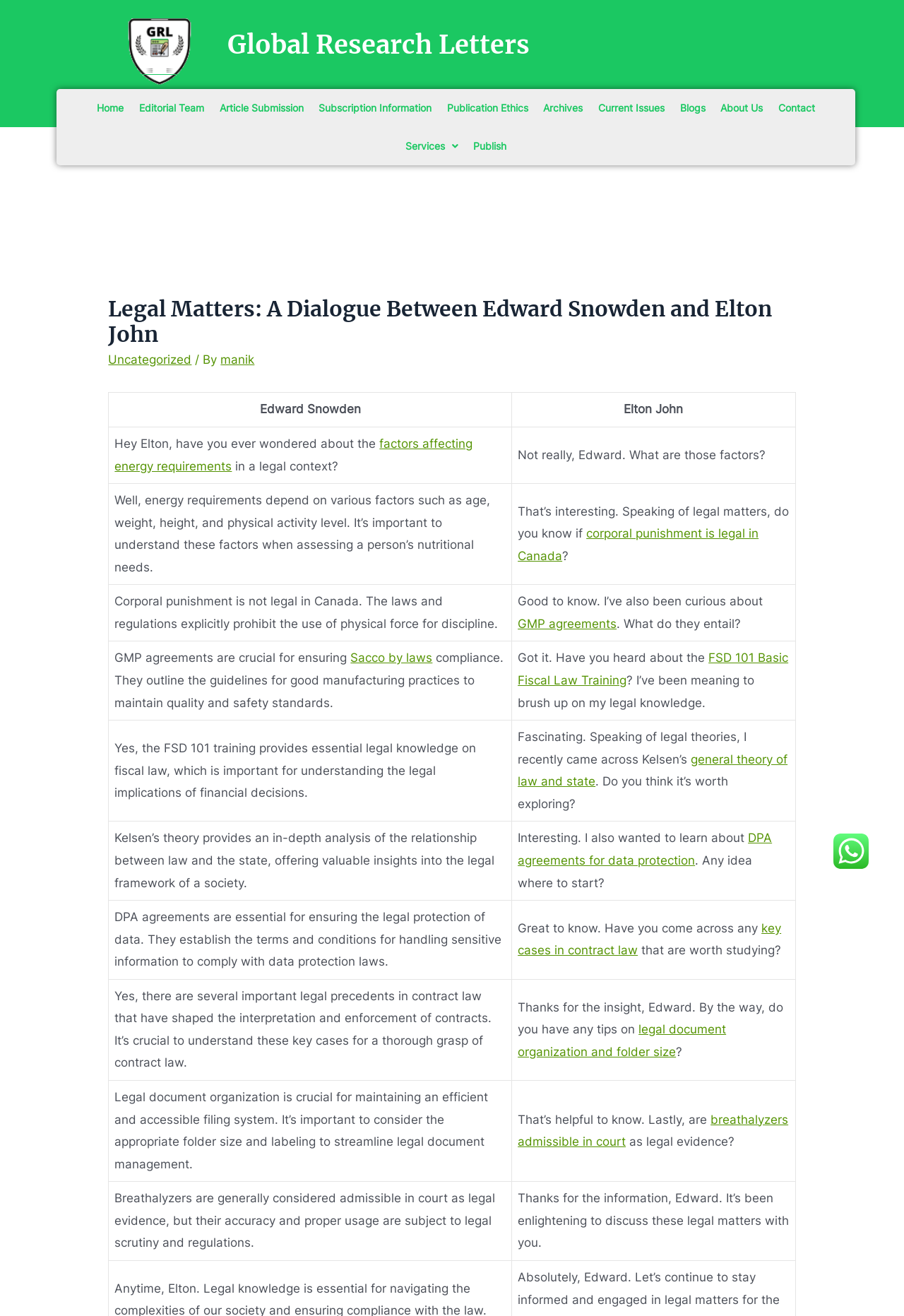Specify the bounding box coordinates of the element's area that should be clicked to execute the given instruction: "Click on the 'Home' link". The coordinates should be four float numbers between 0 and 1, i.e., [left, top, right, bottom].

[0.099, 0.068, 0.145, 0.097]